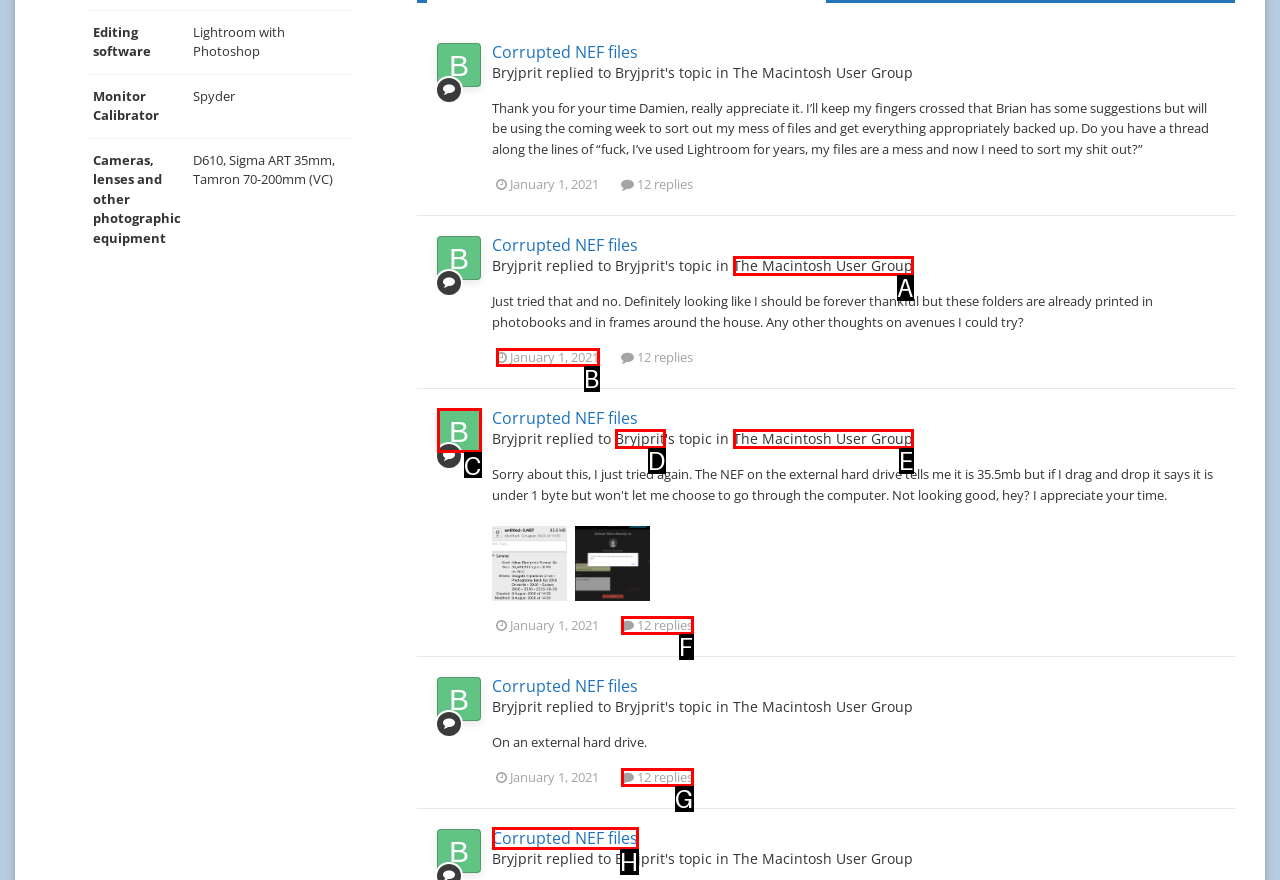Find the HTML element that corresponds to the description: 12 replies. Indicate your selection by the letter of the appropriate option.

F